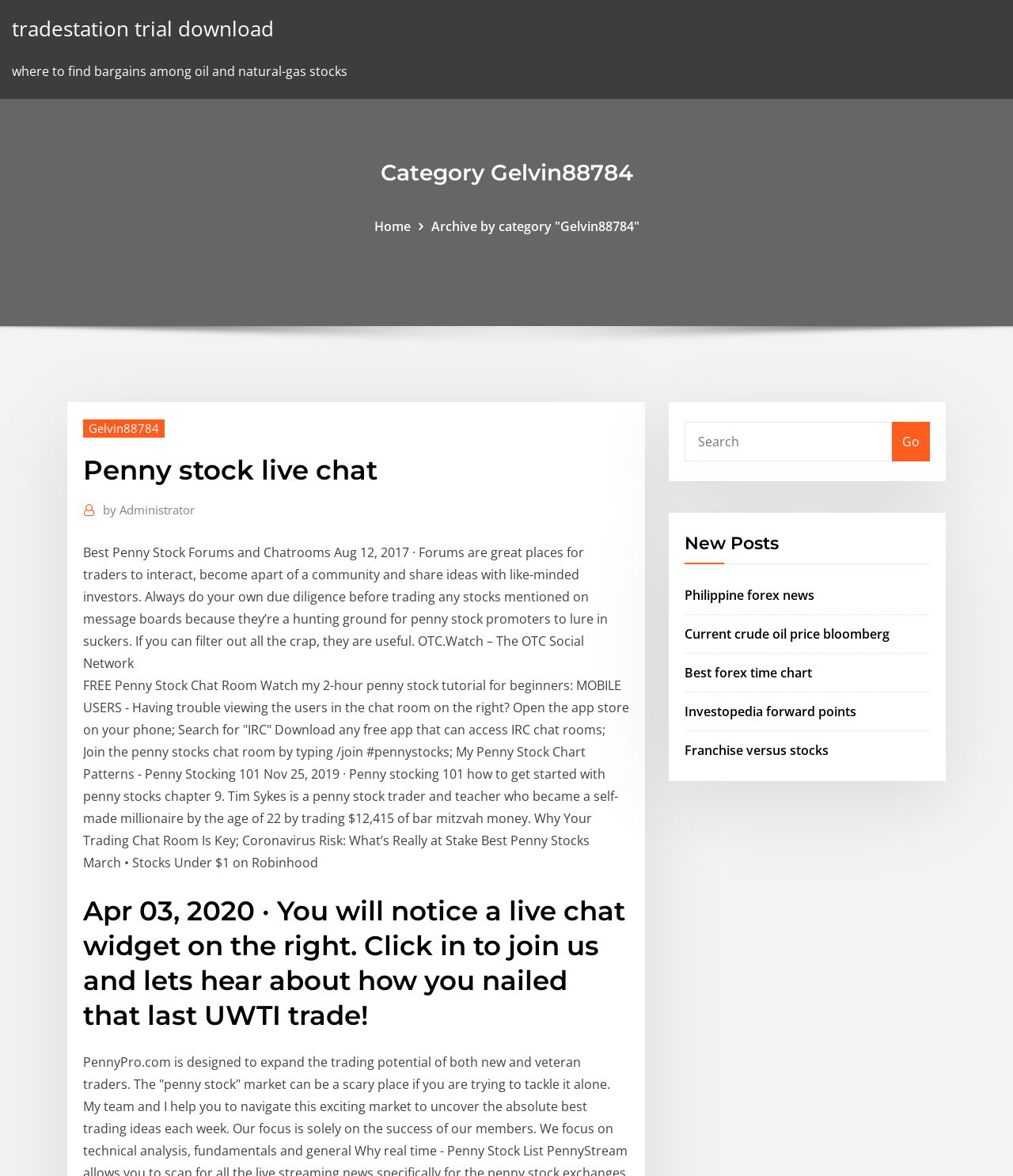Determine the bounding box coordinates for the UI element described. Format the coordinates as (top-left x, top-left y, bottom-right x, bottom-right y) and ensure all values are between 0 and 1. Element description: December 10, 2023

None